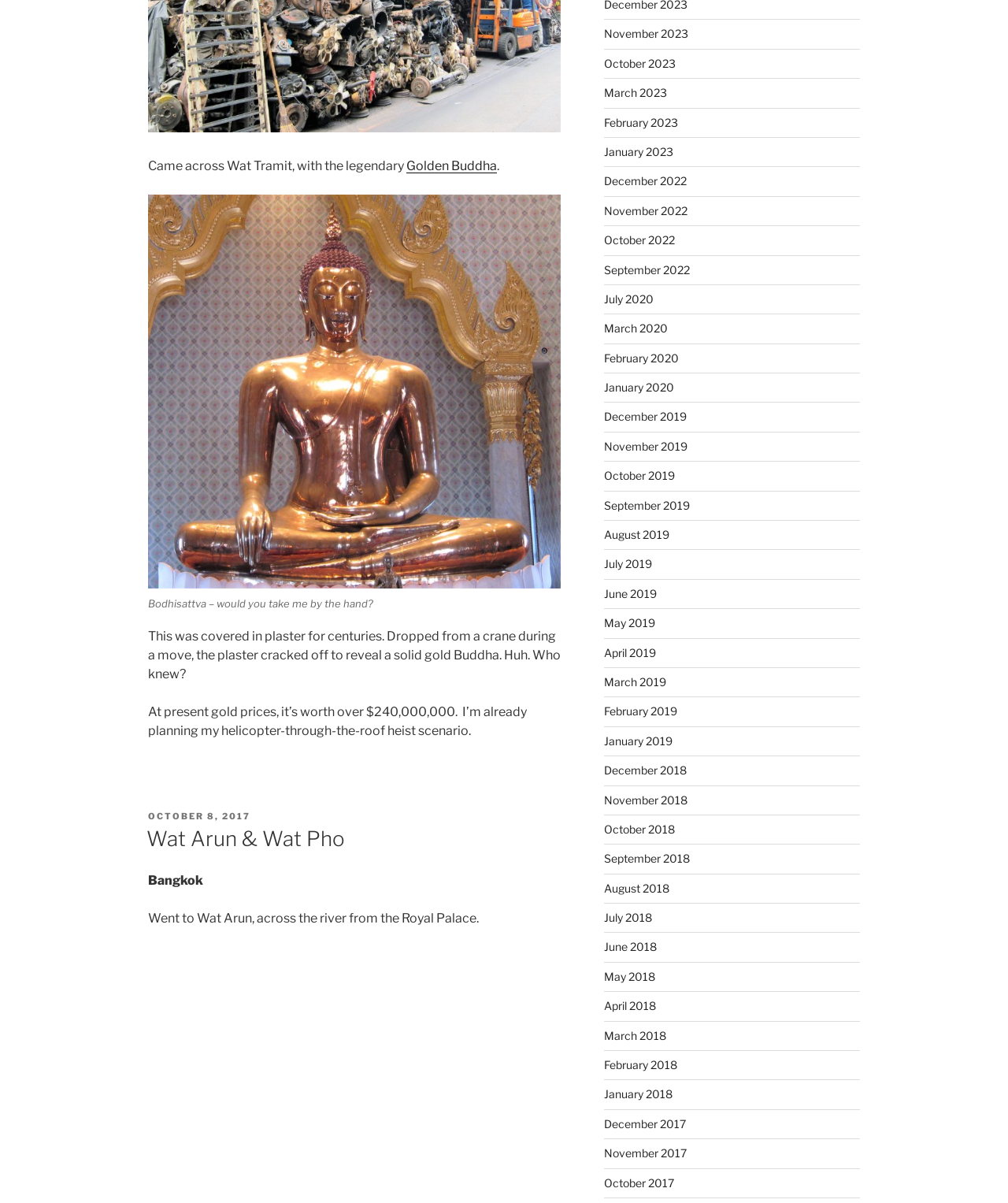Using the details from the image, please elaborate on the following question: What is the name of the temple mentioned besides Wat Arun?

The question asks for the name of the temple mentioned besides Wat Arun. By reading the text, we can find the sentence 'Wat Arun & Wat Pho' which clearly states that the temple mentioned besides Wat Arun is Wat Pho.